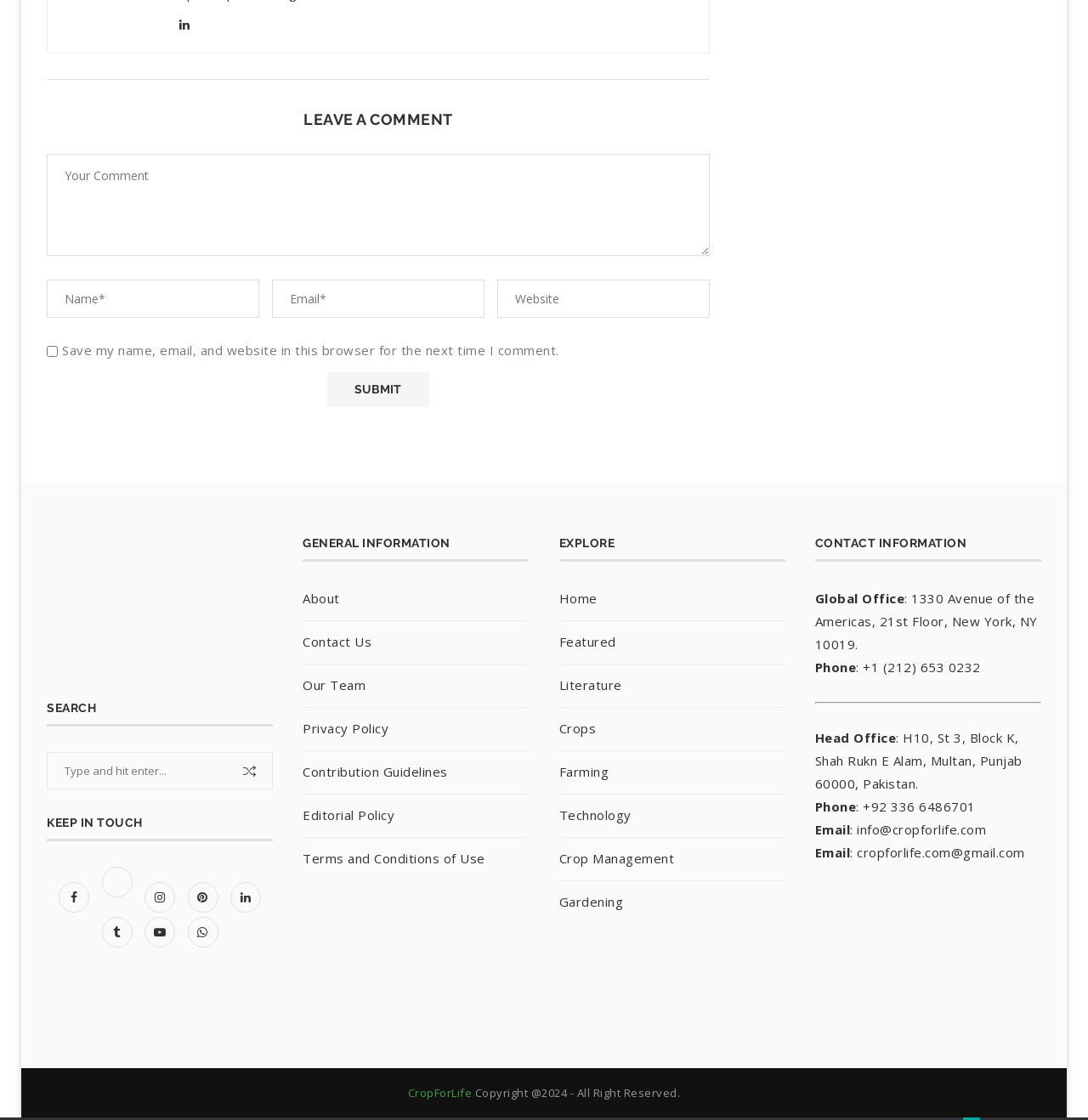What is the purpose of the textbox labeled 'Your Comment'?
Look at the image and answer with only one word or phrase.

Leave a comment